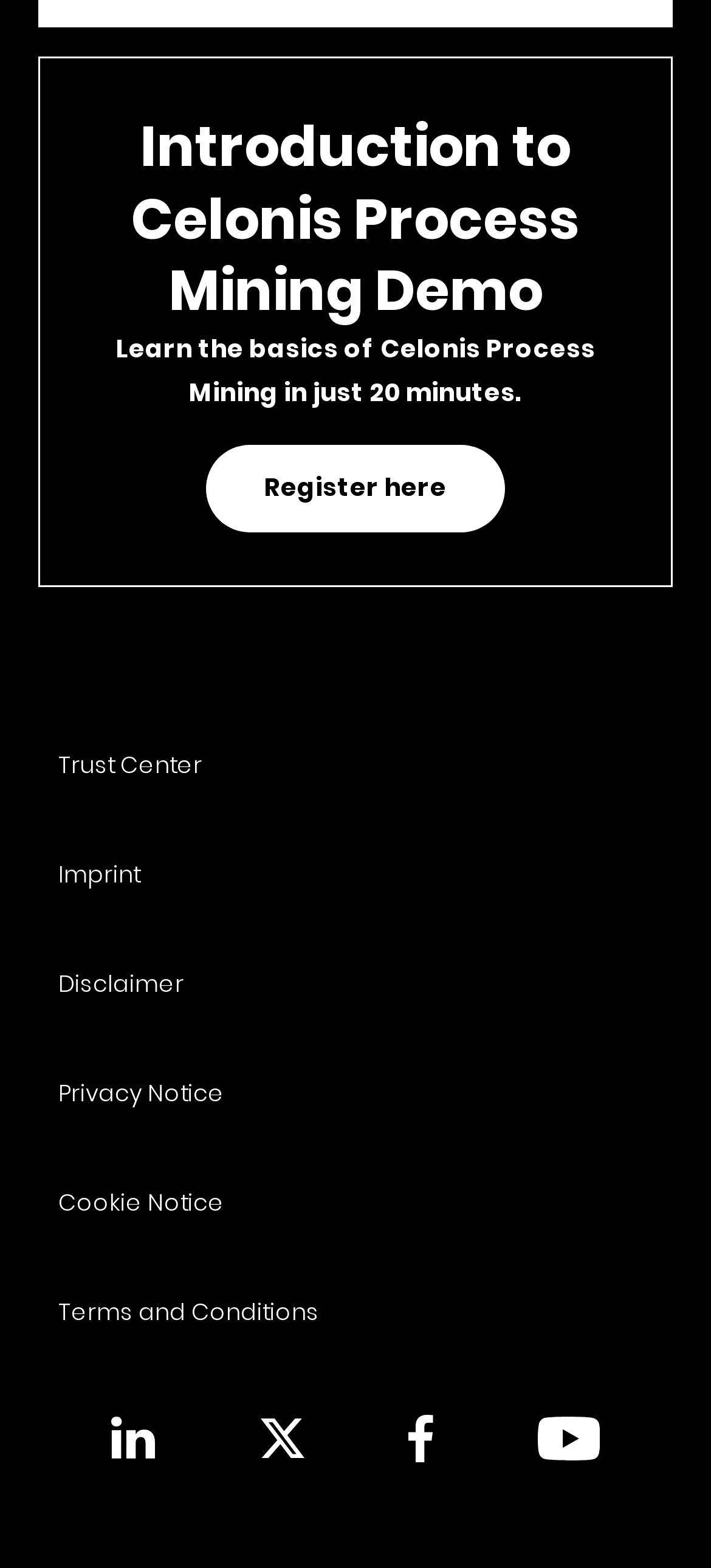How many social media links are available?
Carefully analyze the image and provide a detailed answer to the question.

The answer can be found by counting the number of link elements with social media descriptions, namely 'social-media-linkedin', 'social-media-twitter', 'social-media-facebook', and 'social-media-you-tube'.